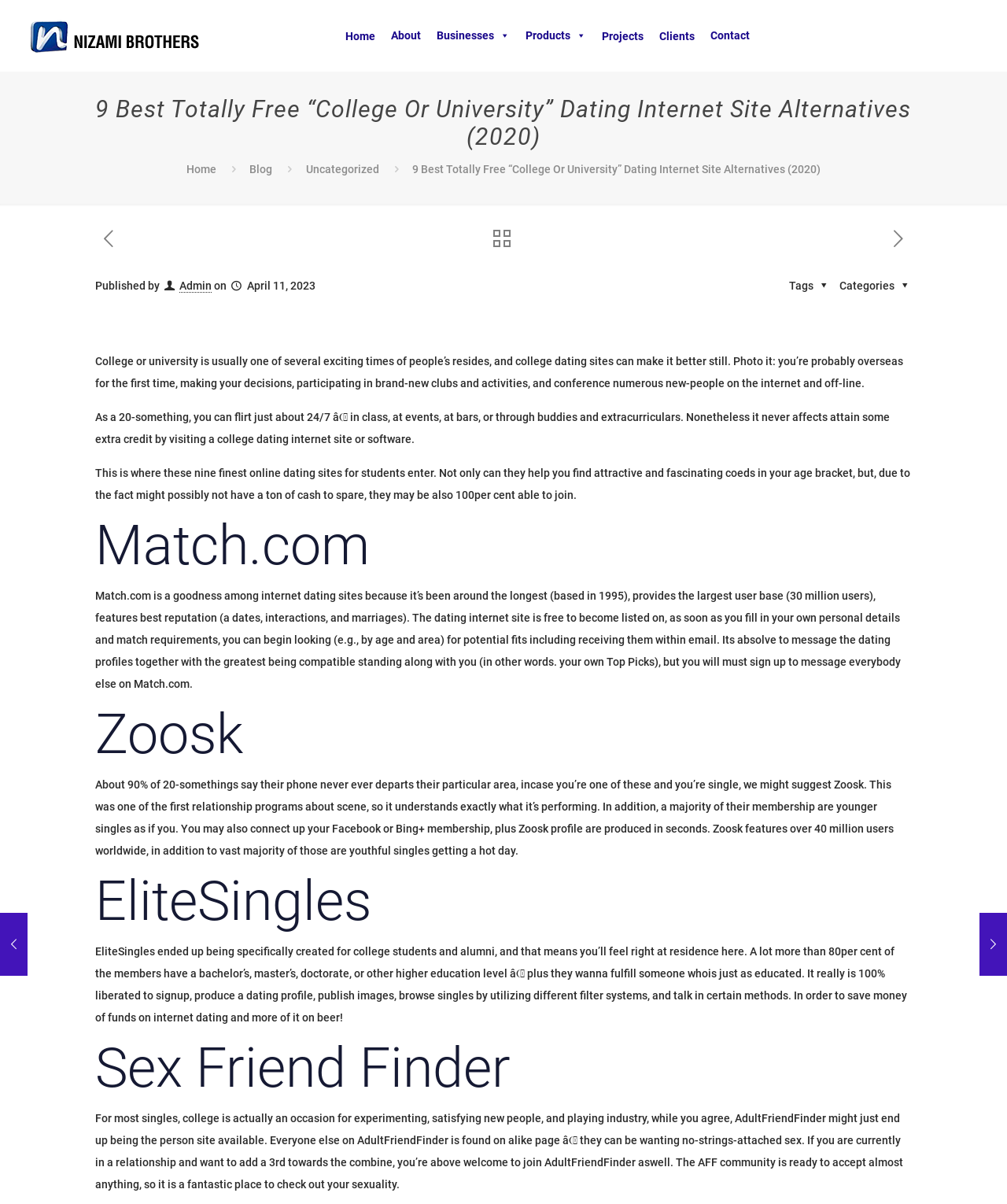Please identify the primary heading of the webpage and give its text content.

9 Best Totally Free “College Or University” Dating Internet Site Alternatives (2020)